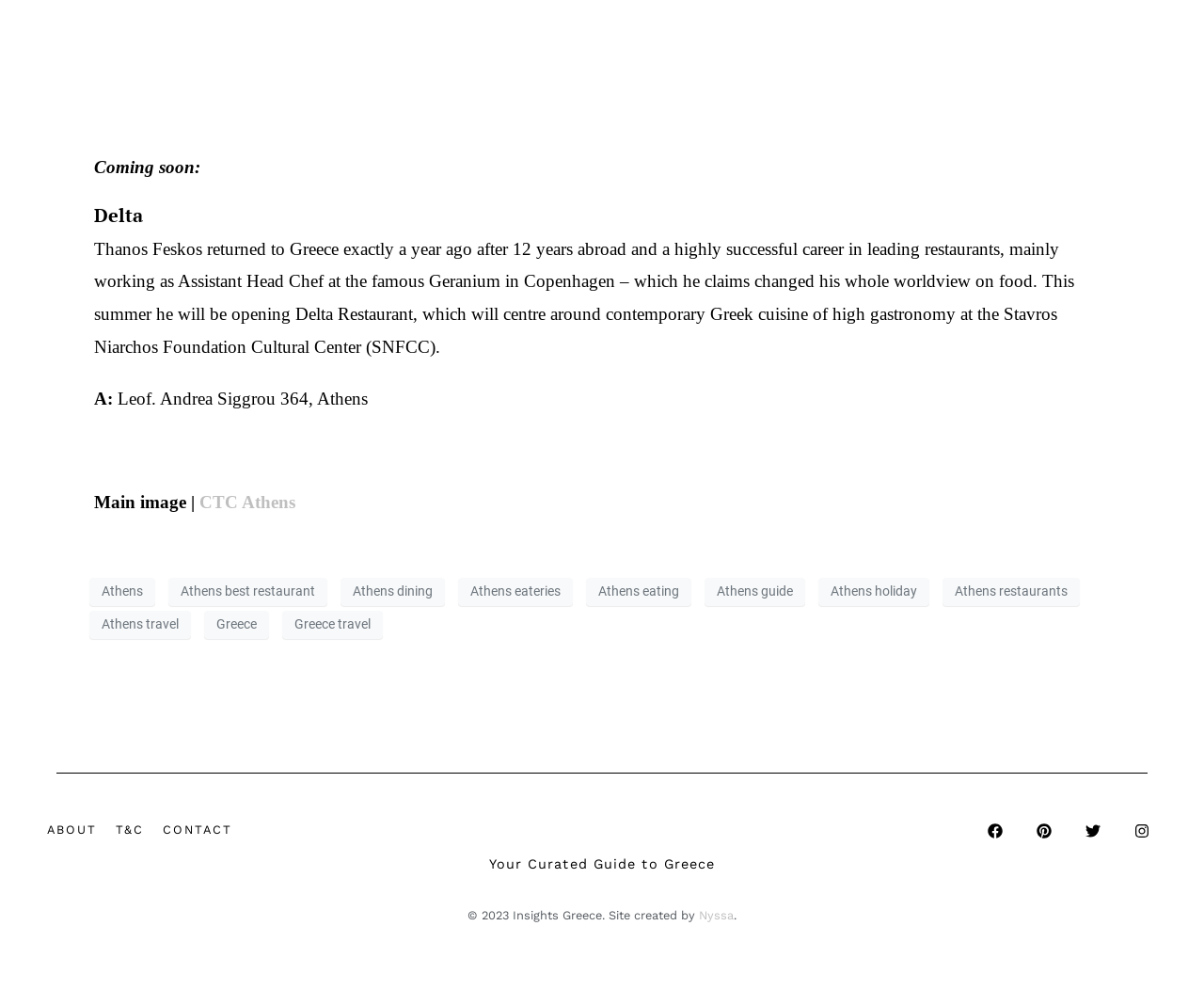Please determine the bounding box coordinates for the element that should be clicked to follow these instructions: "Visit the website of CTC Athens".

[0.166, 0.497, 0.245, 0.518]